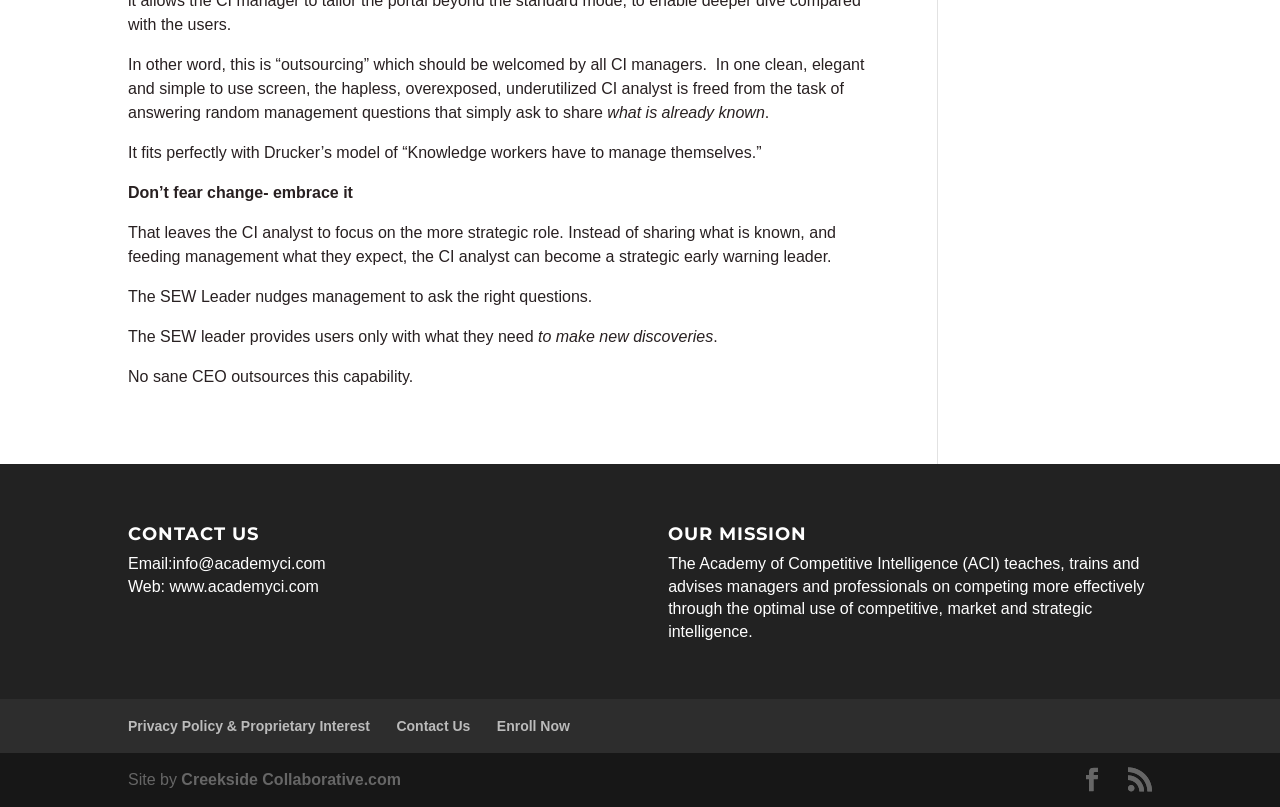Respond to the question below with a single word or phrase:
What is the email address to contact?

info@academyci.com